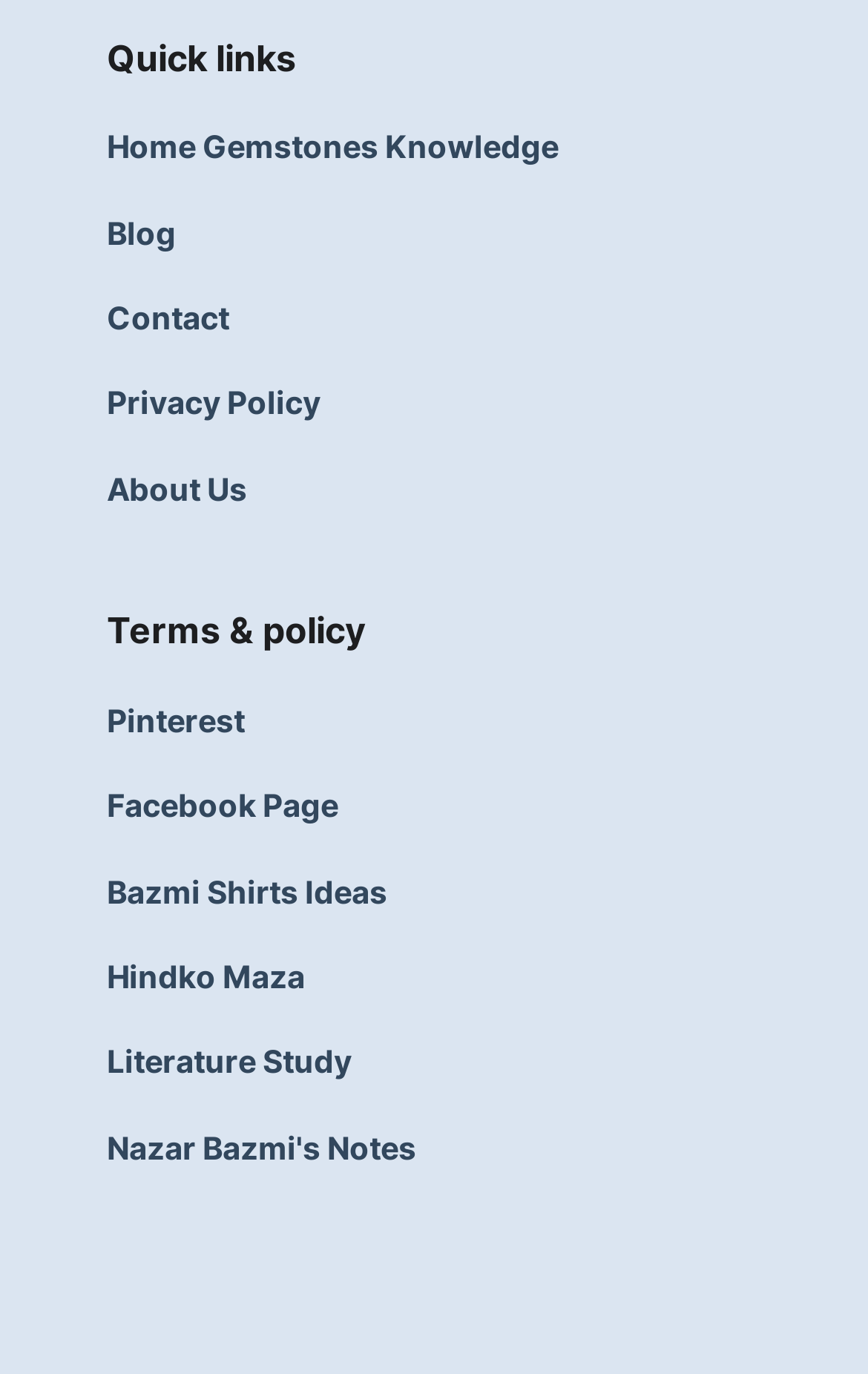Reply to the question with a single word or phrase:
What is the first quick link?

Home Gemstones Knowledge